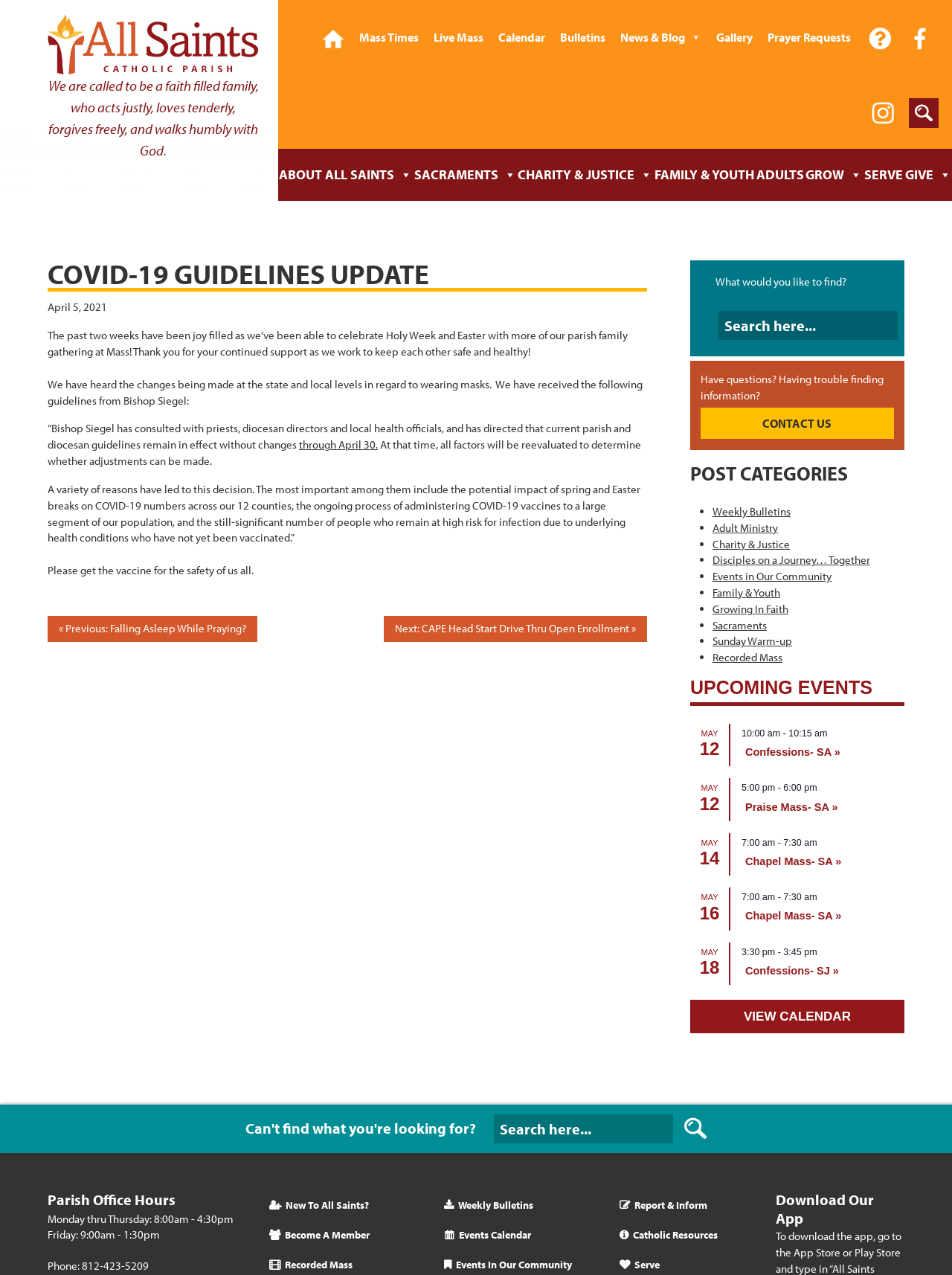Provide a thorough summary of the webpage.

This webpage is about All Saints Catholic Parish in Evansville, Indiana. At the top, there is a logo and a navigation menu with links to various sections of the parish, including Mass Times, Live Mass, Calendar, Bulletins, News & Blog, Gallery, Prayer Requests, Contact Us, Facebook, and Instagram.

Below the navigation menu, there is a search bar where users can search for specific content on the website. On the left side of the page, there is a main section that contains an article about COVID-19 guidelines updates. The article has a heading "COVID-19 GUIDELINES UPDATE" and is dated April 5, 2021. The text describes the parish's decision to maintain current guidelines regarding mask-wearing, citing concerns about the potential impact of spring and Easter breaks on COVID-19 numbers, the ongoing vaccination process, and the need to protect high-risk individuals who have not yet been vaccinated. The article also encourages readers to get vaccinated for the safety of all.

On the right side of the page, there is a complementary section that contains a search bar, a heading "POST CATEGORIES", and a list of post categories, including Weekly Bulletins, Adult Ministry, Charity & Justice, and others. Below the list, there is a section titled "UPCOMING EVENTS" with a date and time listed.

Throughout the page, there are various links and buttons that allow users to navigate to different sections of the website, search for content, and access specific information about the parish.